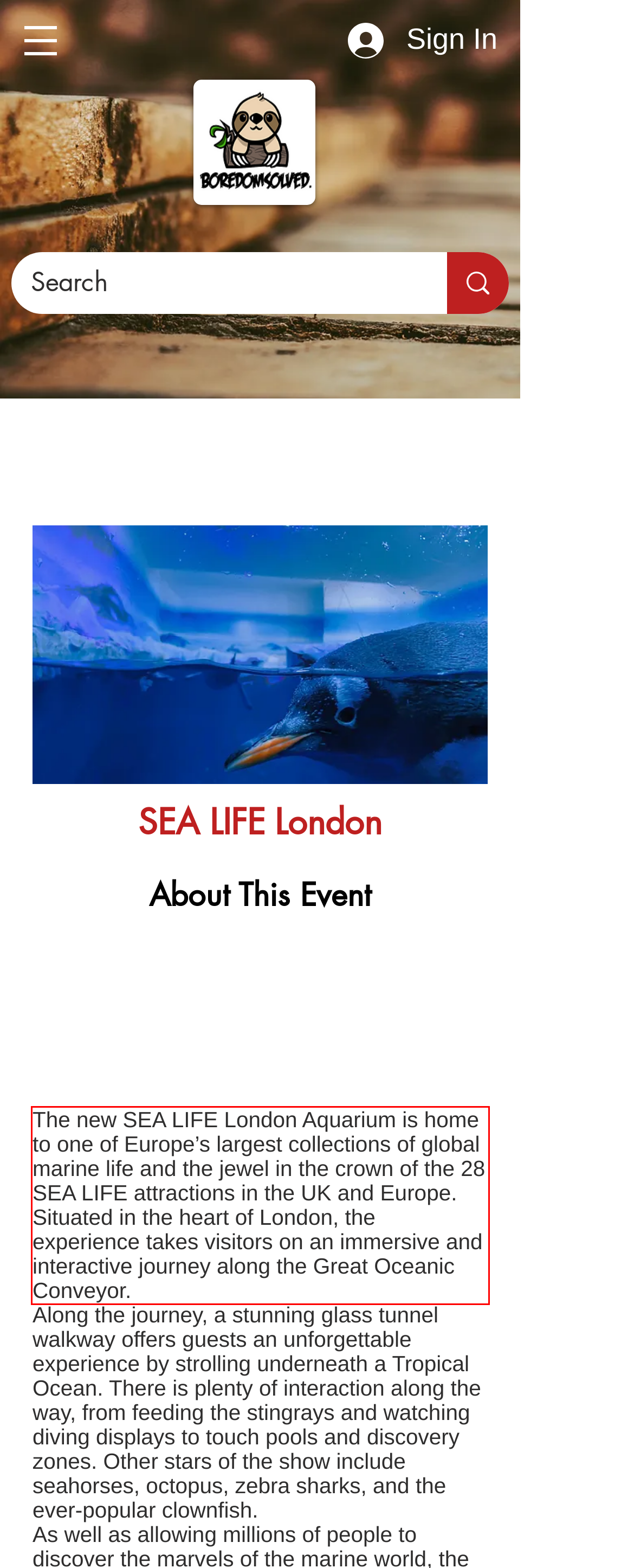Perform OCR on the text inside the red-bordered box in the provided screenshot and output the content.

The new SEA LIFE London Aquarium is home to one of Europe’s largest collections of global marine life and the jewel in the crown of the 28 SEA LIFE attractions in the UK and Europe. Situated in the heart of London, the experience takes visitors on an immersive and interactive journey along the Great Oceanic Conveyor.